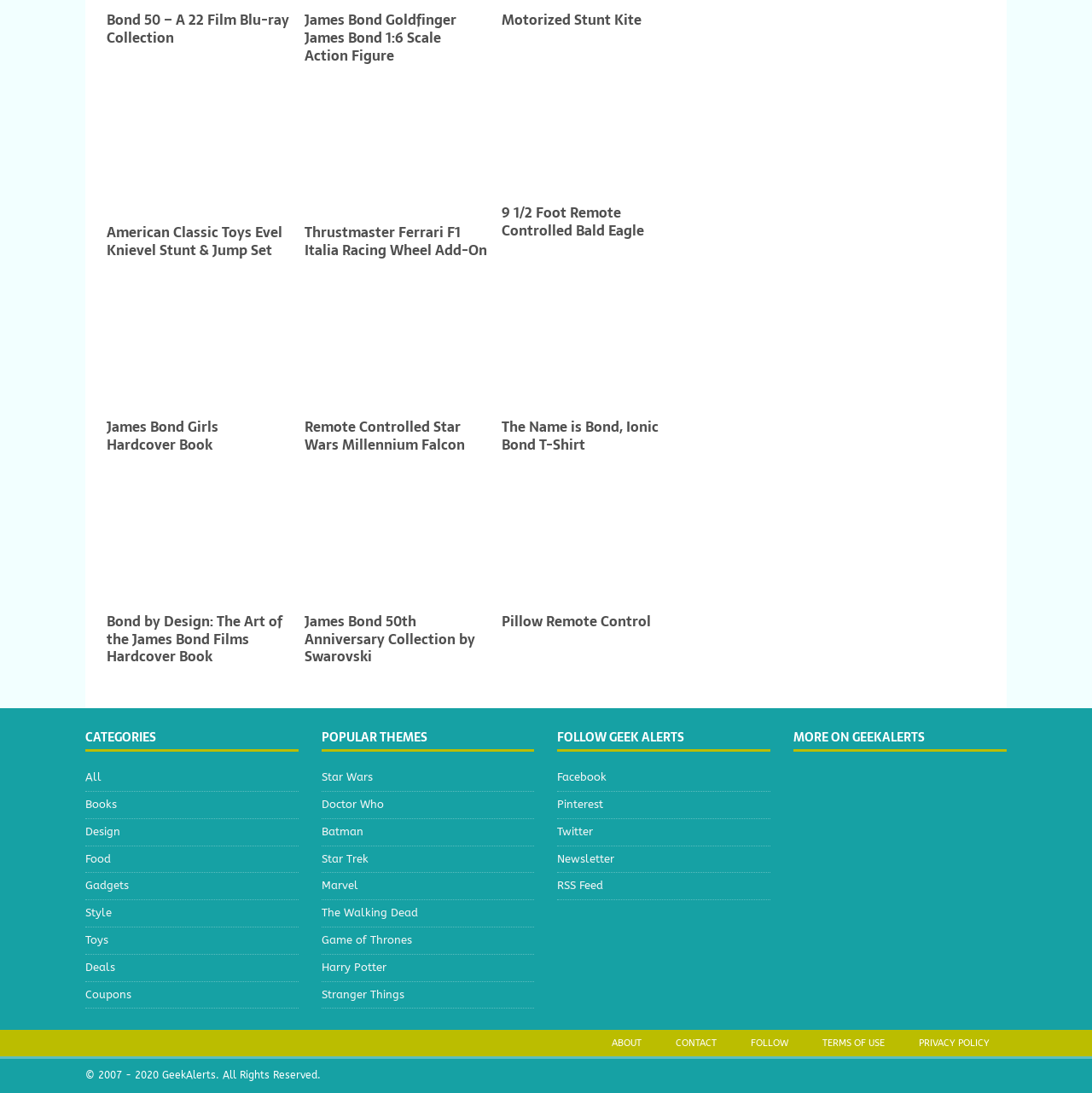How many categories are listed on the webpage?
Please answer the question as detailed as possible based on the image.

On the webpage, I can see a section titled 'CATEGORIES' which lists 8 categories: 'All', 'Books', 'Design', 'Food', 'Gadgets', 'Style', 'Toys', and 'Deals'.